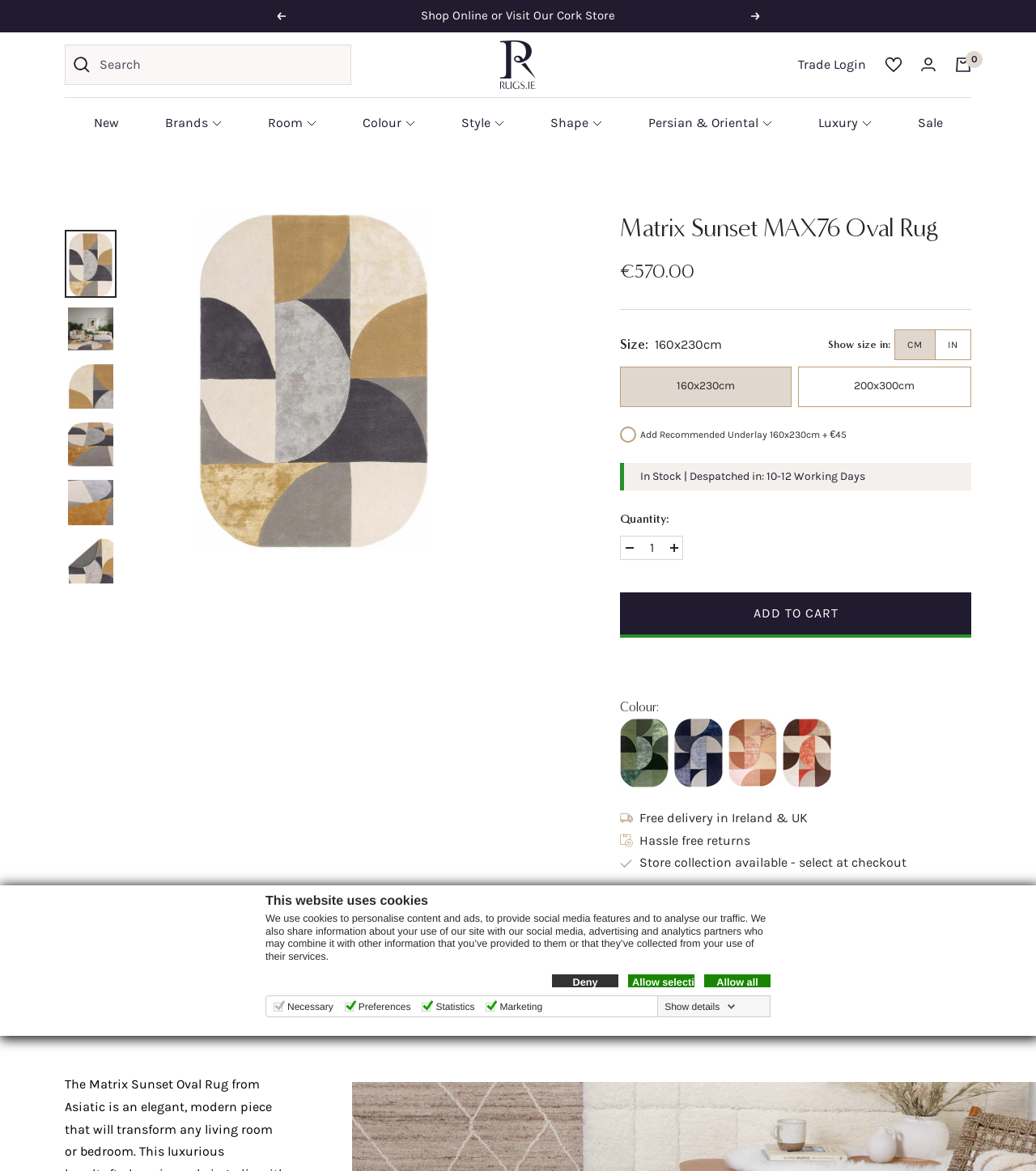Provide a single word or phrase to answer the given question: 
What is the shape of the rug?

Oval